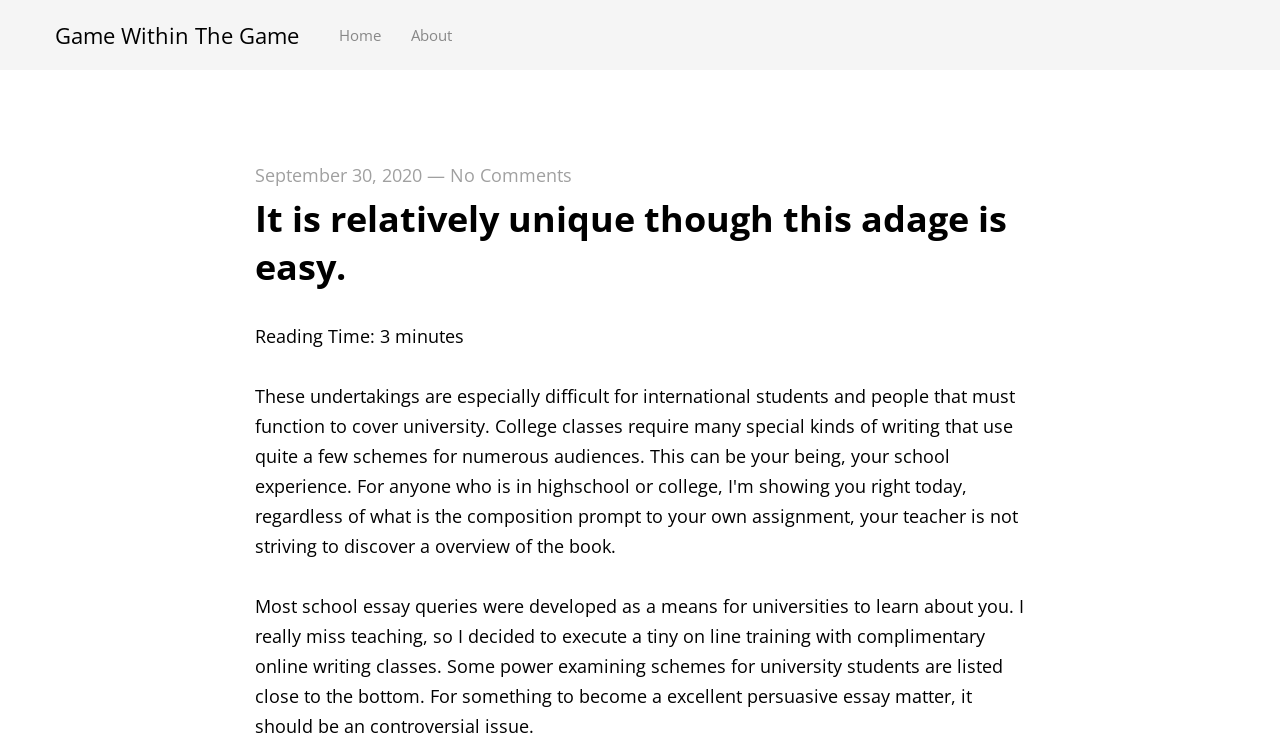Please provide a brief answer to the following inquiry using a single word or phrase:
What is the date of the article?

September 30, 2020